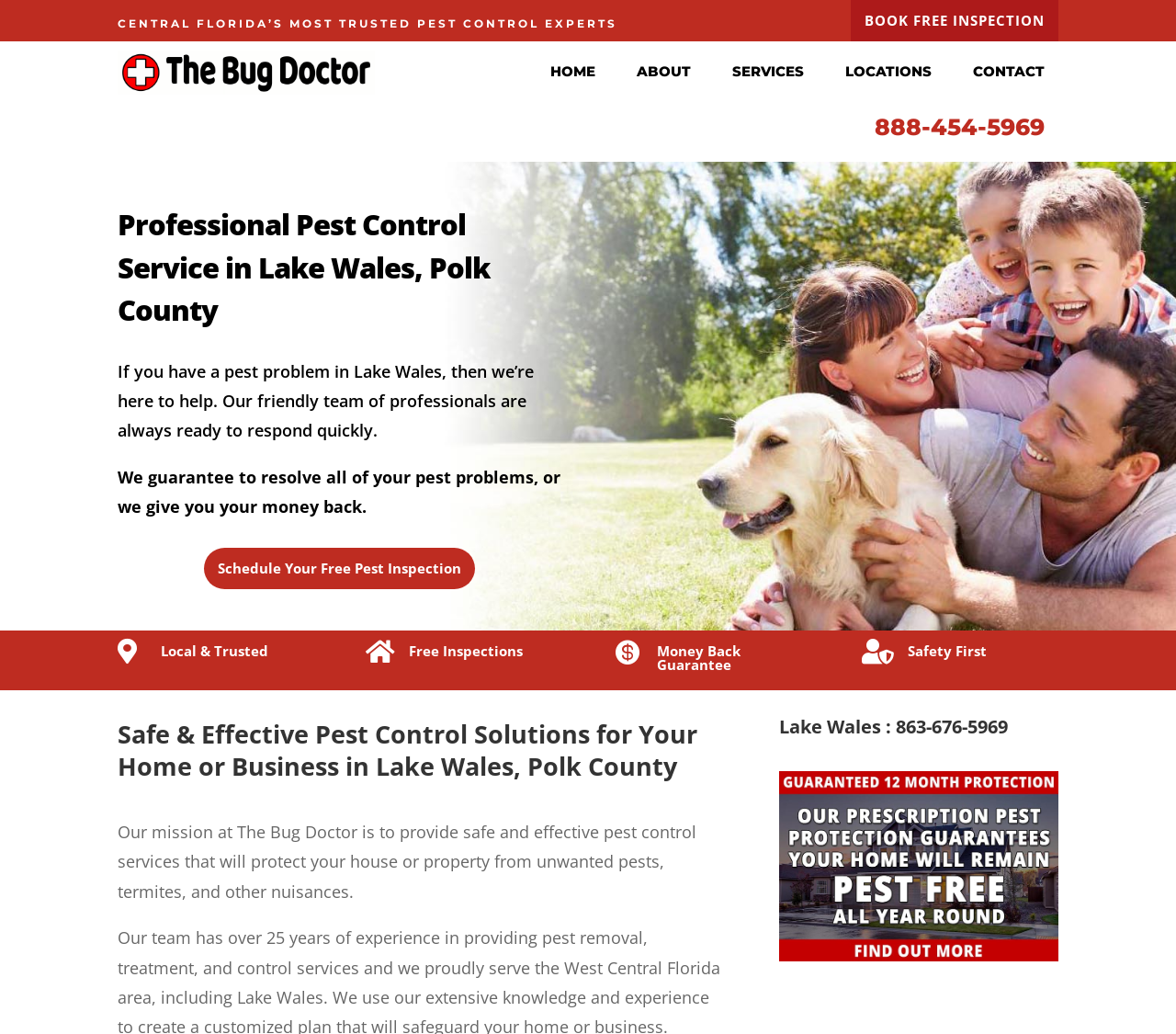Locate the bounding box coordinates of the clickable region to complete the following instruction: "Learn about the services."

[0.611, 0.049, 0.695, 0.089]